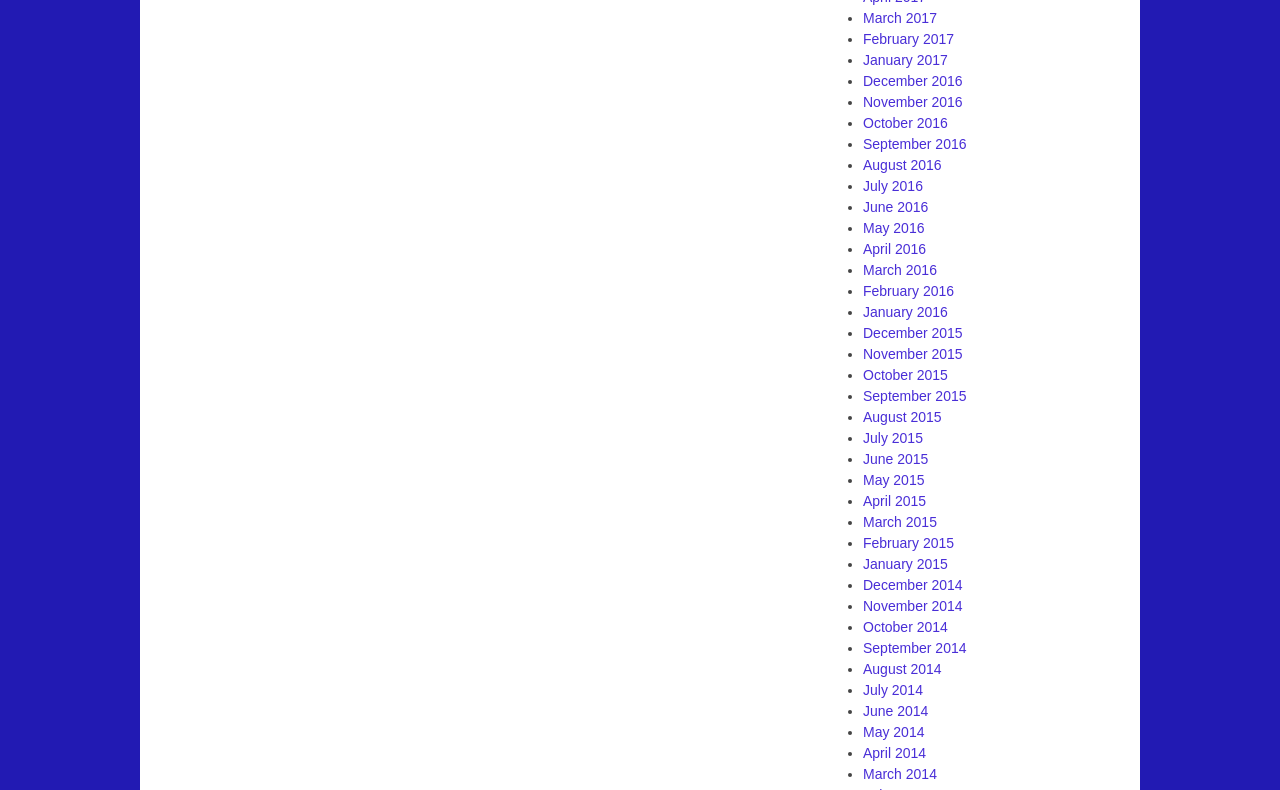Using the information from the screenshot, answer the following question thoroughly:
How many months are listed?

I counted the number of links in the list, and there are 36 months listed, ranging from December 2014 to March 2017.